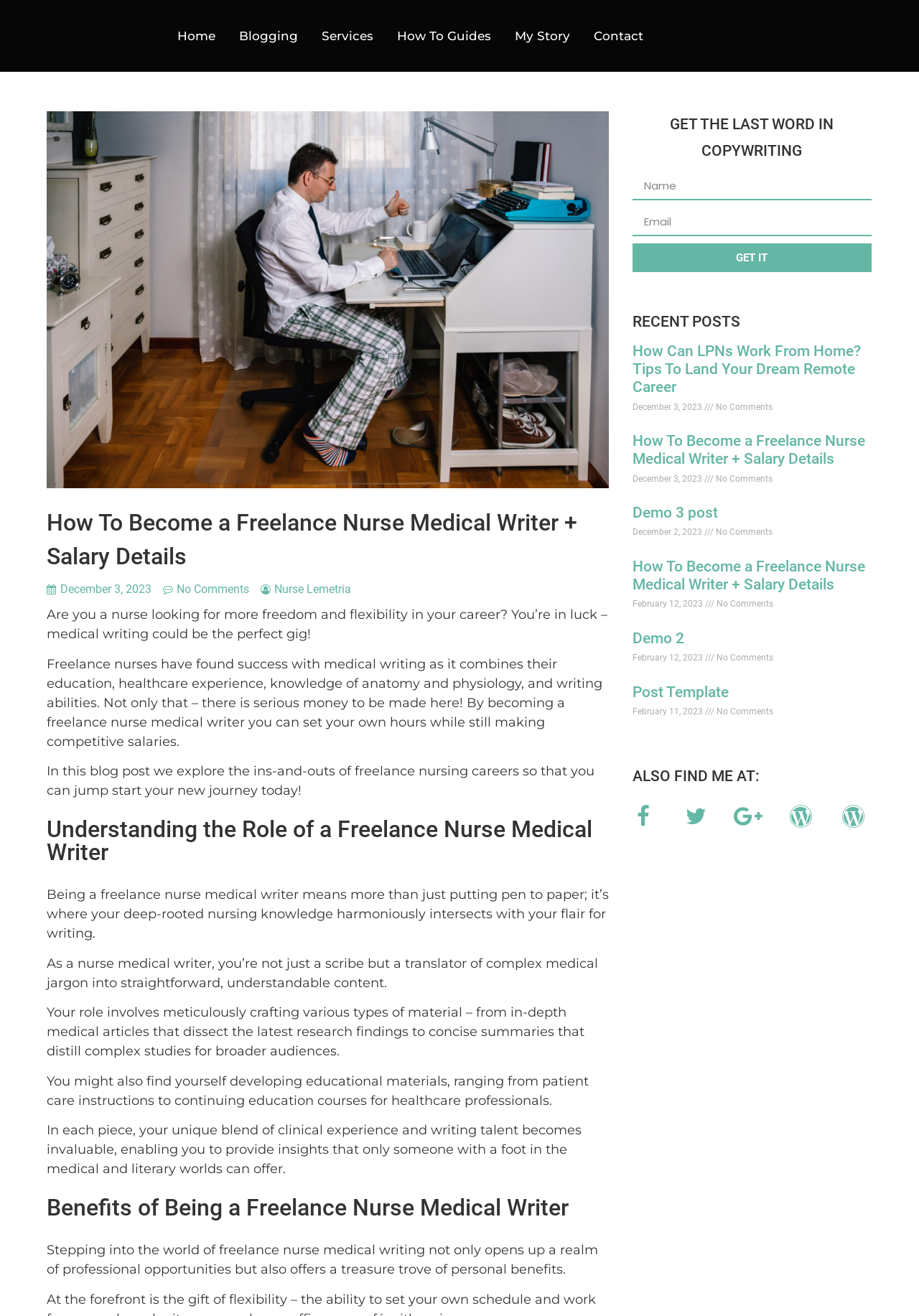Answer the following query concisely with a single word or phrase:
What is the author of the current article?

Nurse Lemetria